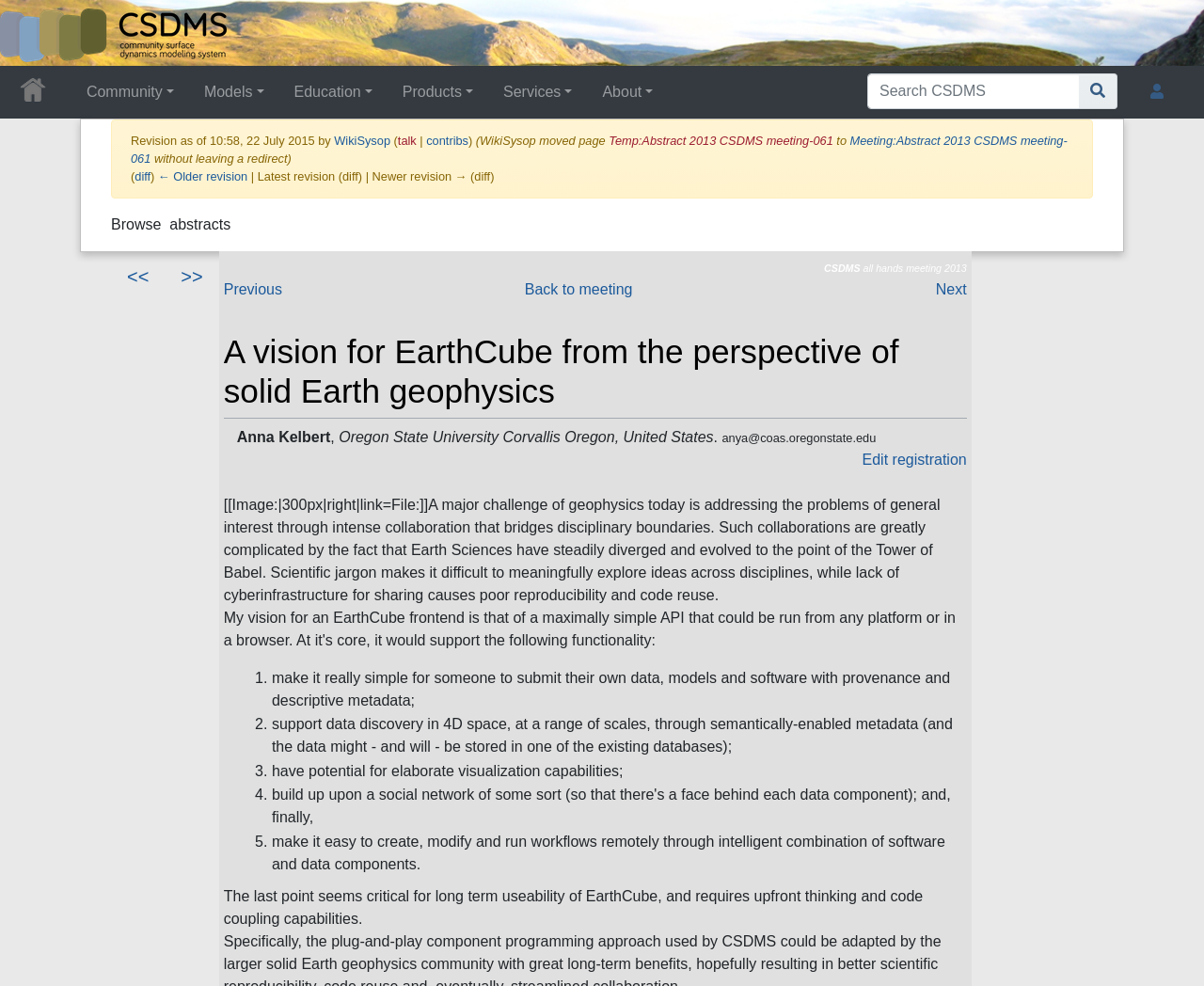Who is the author of the abstract?
Utilize the information in the image to give a detailed answer to the question.

The author of the abstract can be found in the section that provides information about the presenter, where it says 'Anna Kelbert, Oregon State University Corvallis Oregon, United States'.